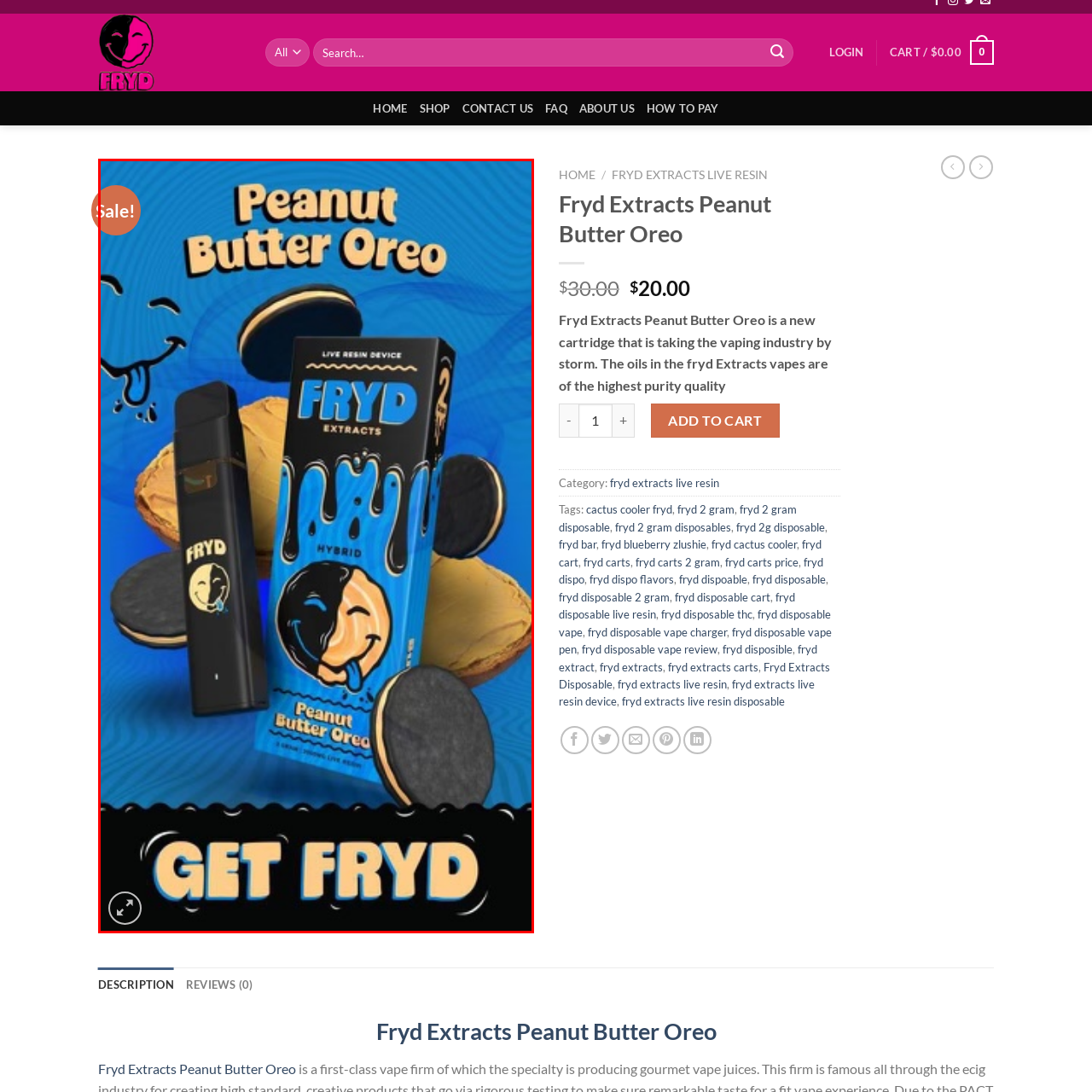Please review the portion of the image contained within the red boundary and provide a detailed answer to the subsequent question, referencing the image: What is the shape of the badge in the top left corner?

The shape of the badge can be identified by looking at the top left corner of the image, where a circular badge indicates a 'Sale!' offer.